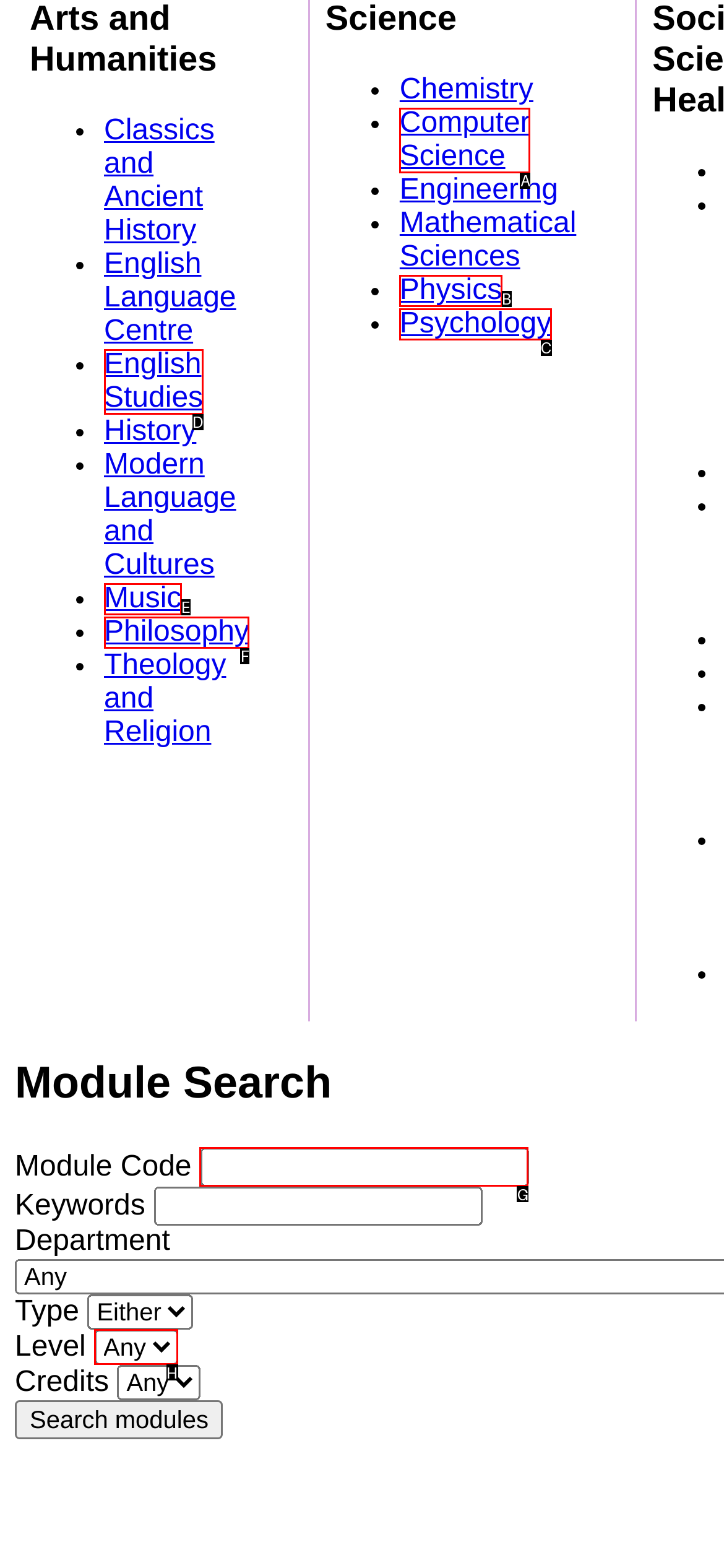Given the description: Philosophy, identify the HTML element that corresponds to it. Respond with the letter of the correct option.

F